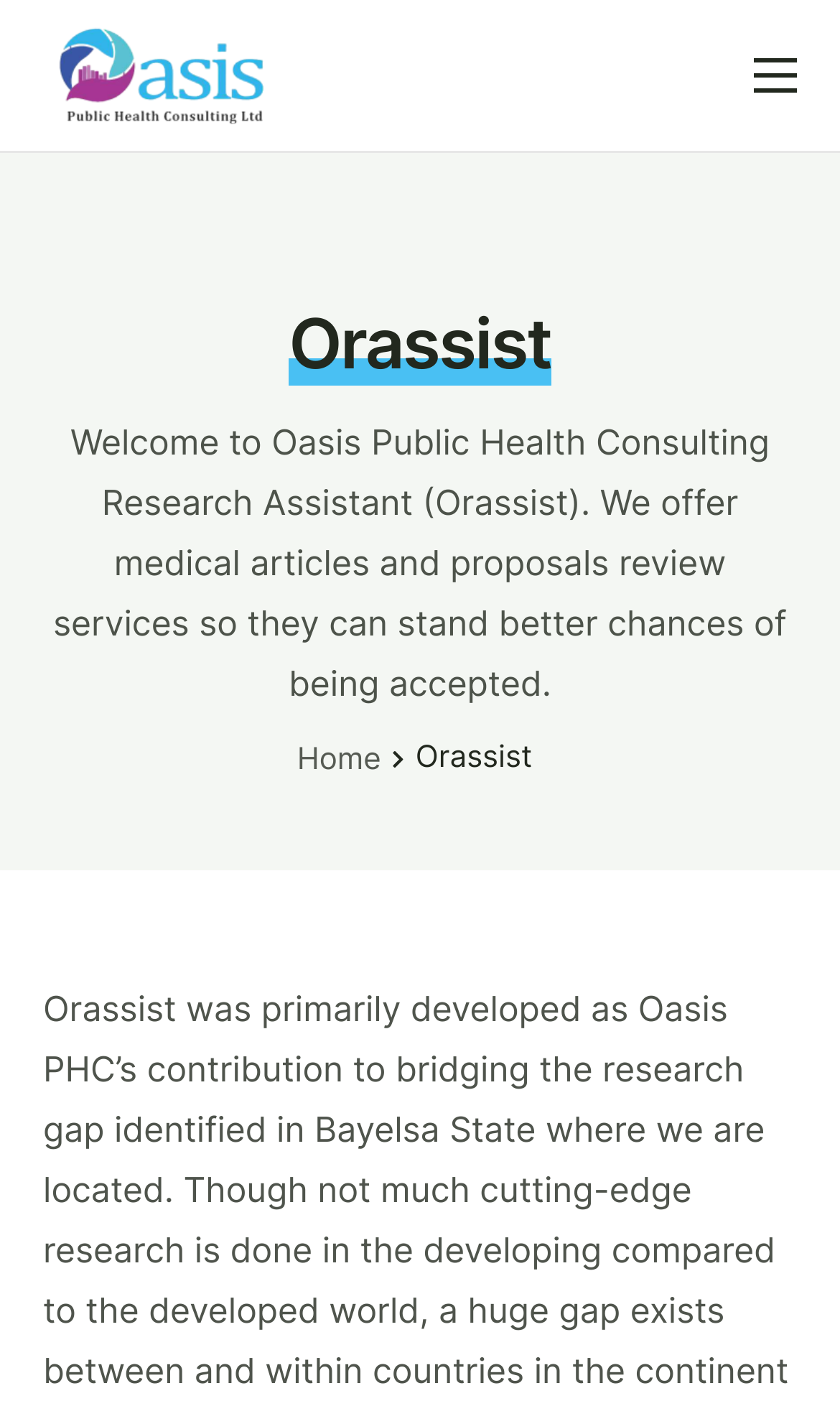How many navigation links are on the top?
Look at the image and respond with a single word or a short phrase.

5